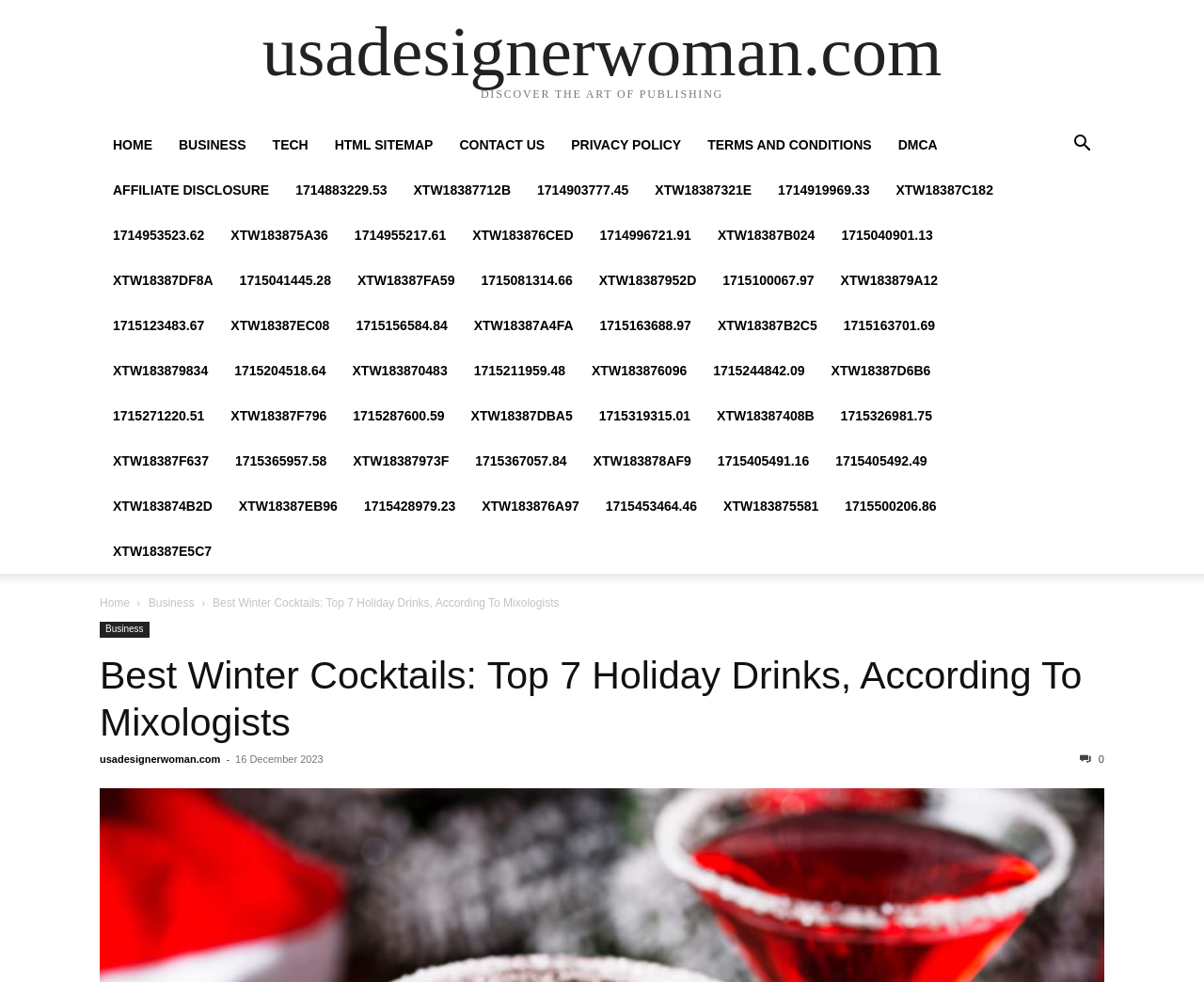How many social media links are there?
Please look at the screenshot and answer in one word or a short phrase.

0